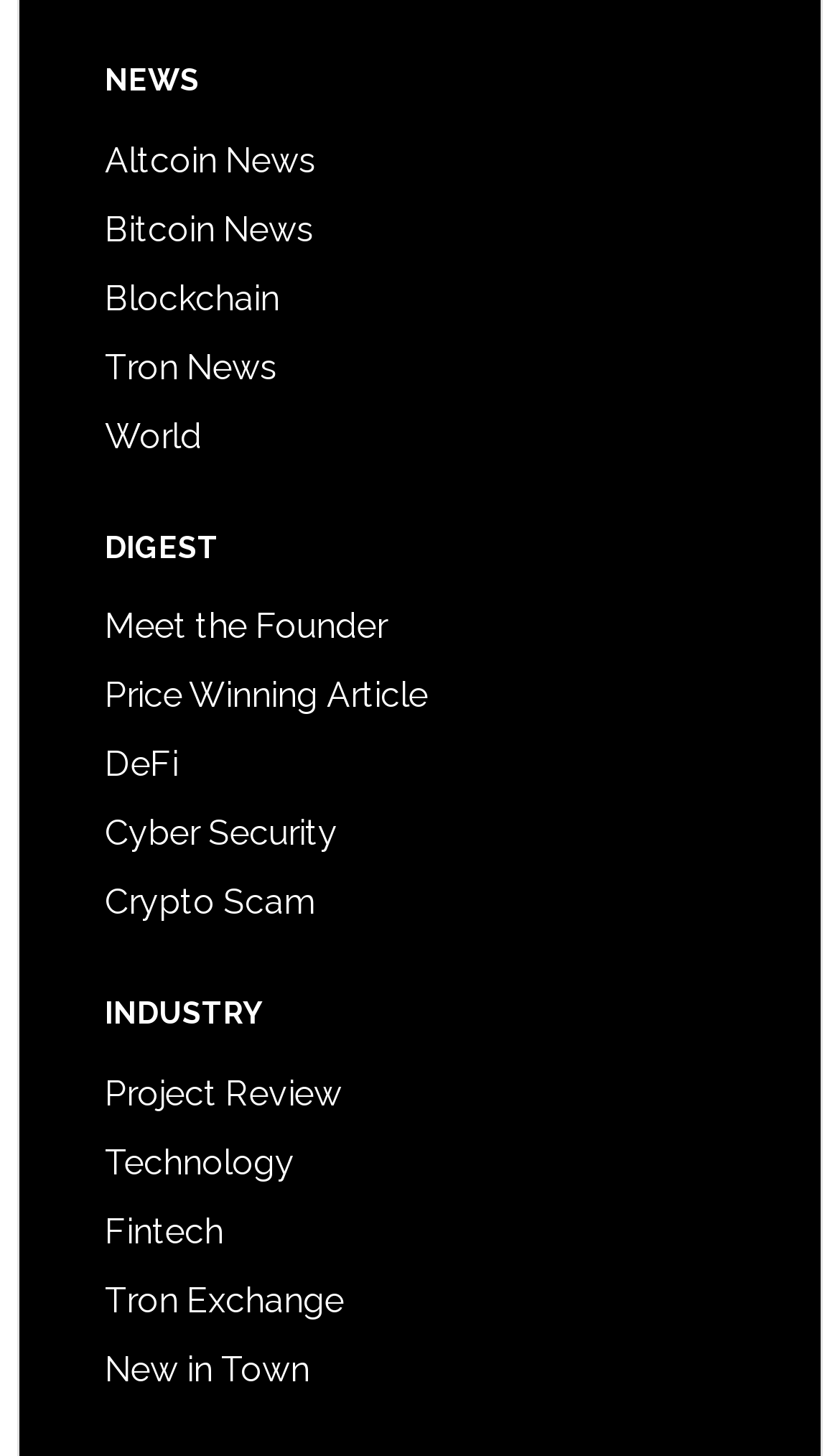From the details in the image, provide a thorough response to the question: How many links are under the 'INDUSTRY' heading?

There are 5 links under the 'INDUSTRY' heading because there are 5 links listed below the 'INDUSTRY' heading, which are 'Project Review', 'Technology', 'Fintech', 'Tron Exchange', and 'New in Town'.